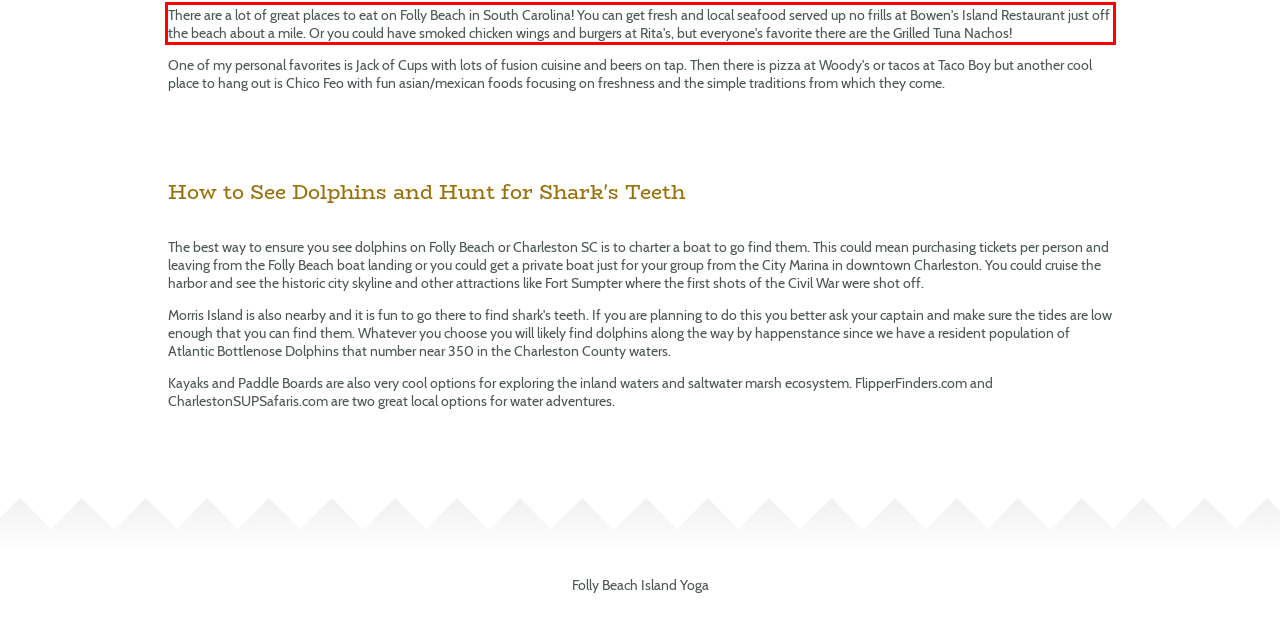Please take the screenshot of the webpage, find the red bounding box, and generate the text content that is within this red bounding box.

There are a lot of great places to eat on Folly Beach in South Carolina! You can get fresh and local seafood served up no frills at Bowen's Island Restaurant just off the beach about a mile. Or you could have smoked chicken wings and burgers at Rita's, but everyone's favorite there are the Grilled Tuna Nachos!